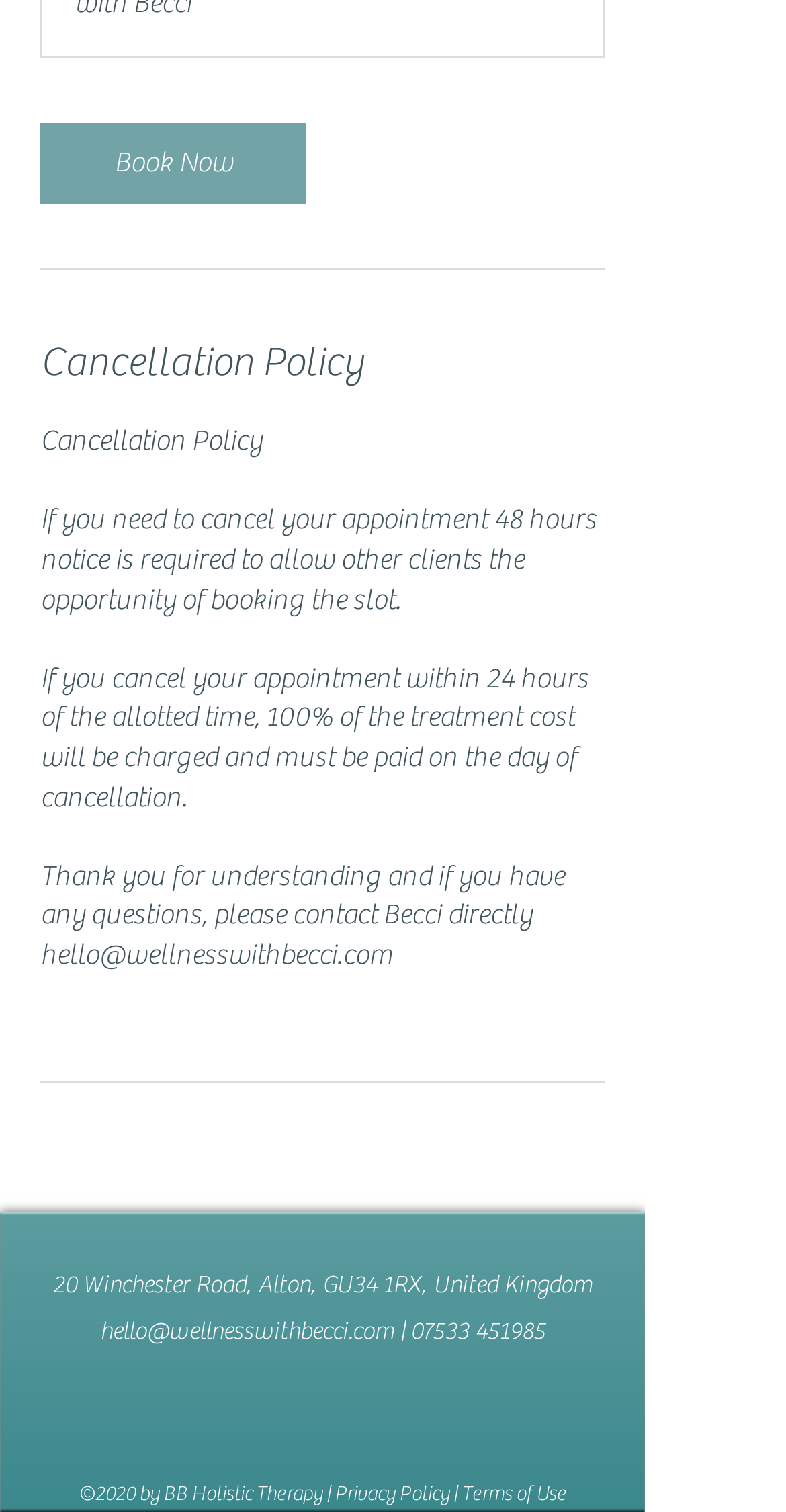Find the bounding box coordinates of the area that needs to be clicked in order to achieve the following instruction: "Read the cancellation policy". The coordinates should be specified as four float numbers between 0 and 1, i.e., [left, top, right, bottom].

[0.051, 0.282, 0.759, 0.643]